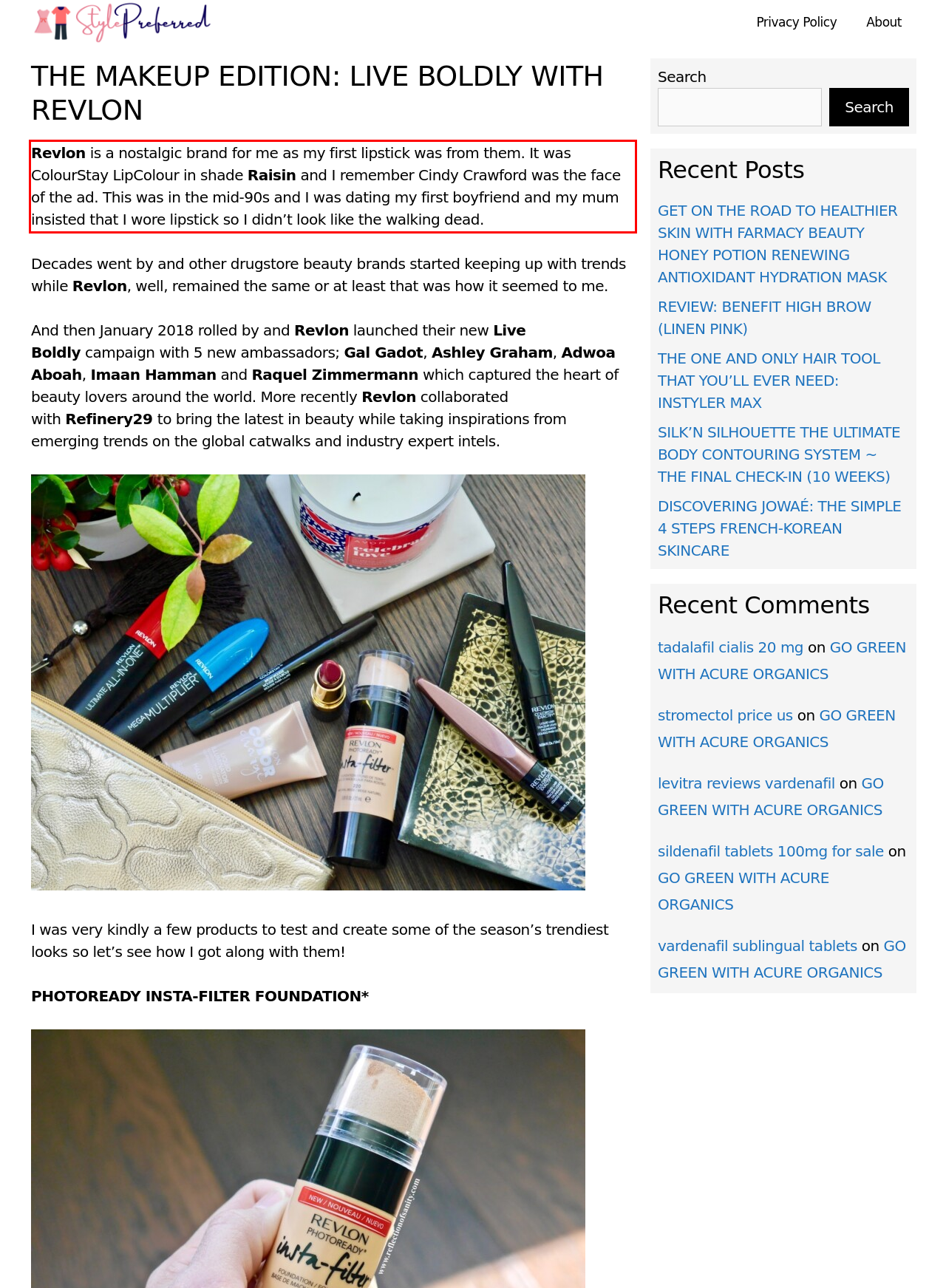Given the screenshot of a webpage, identify the red rectangle bounding box and recognize the text content inside it, generating the extracted text.

Revlon is a nostalgic brand for me as my first lipstick was from them. It was ColourStay LipColour in shade Raisin and I remember Cindy Crawford was the face of the ad. This was in the mid-90s and I was dating my first boyfriend and my mum insisted that I wore lipstick so I didn’t look like the walking dead.